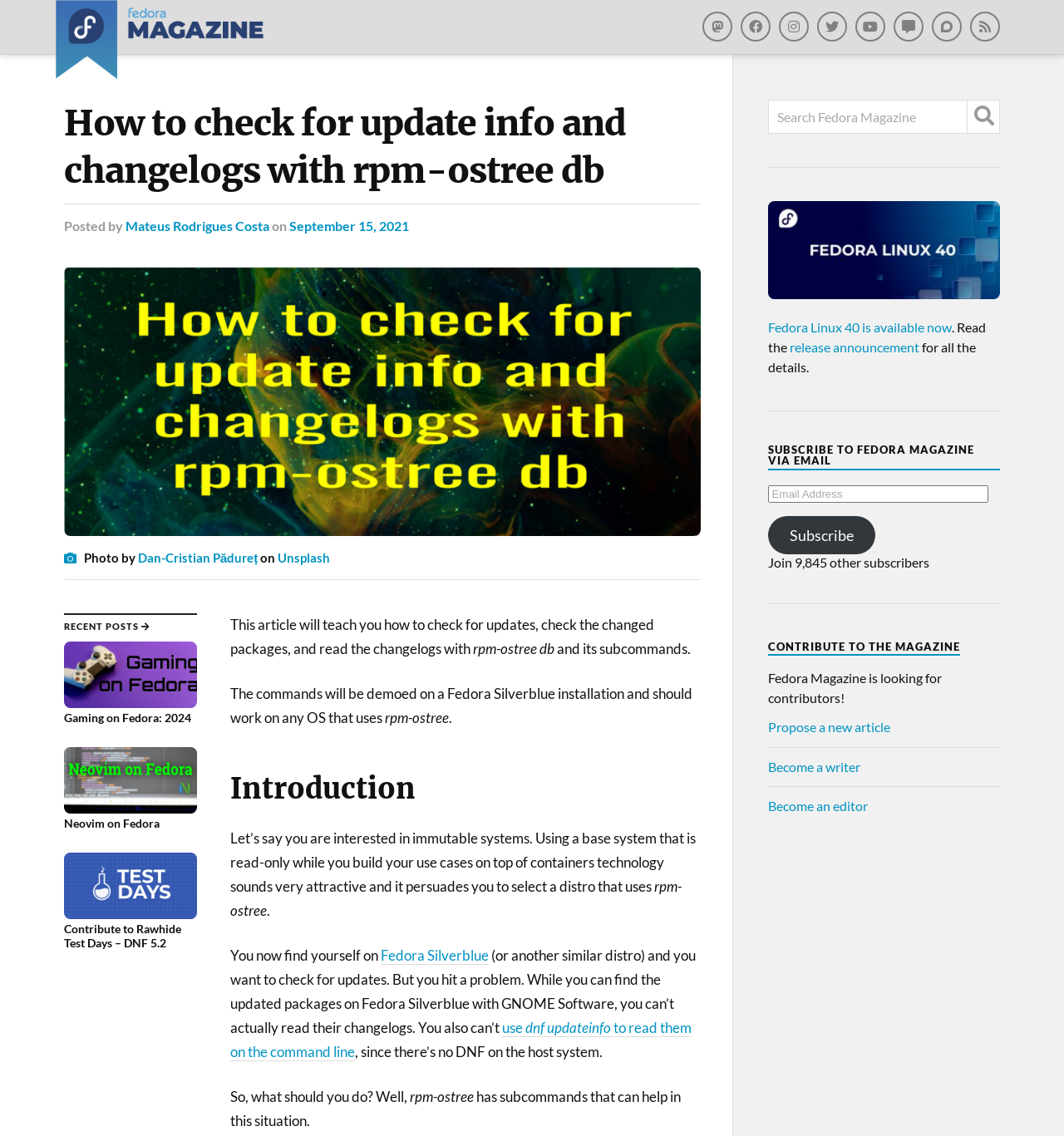Please specify the bounding box coordinates of the clickable section necessary to execute the following command: "Subscribe to Fedora Magazine via email".

[0.722, 0.454, 0.823, 0.488]